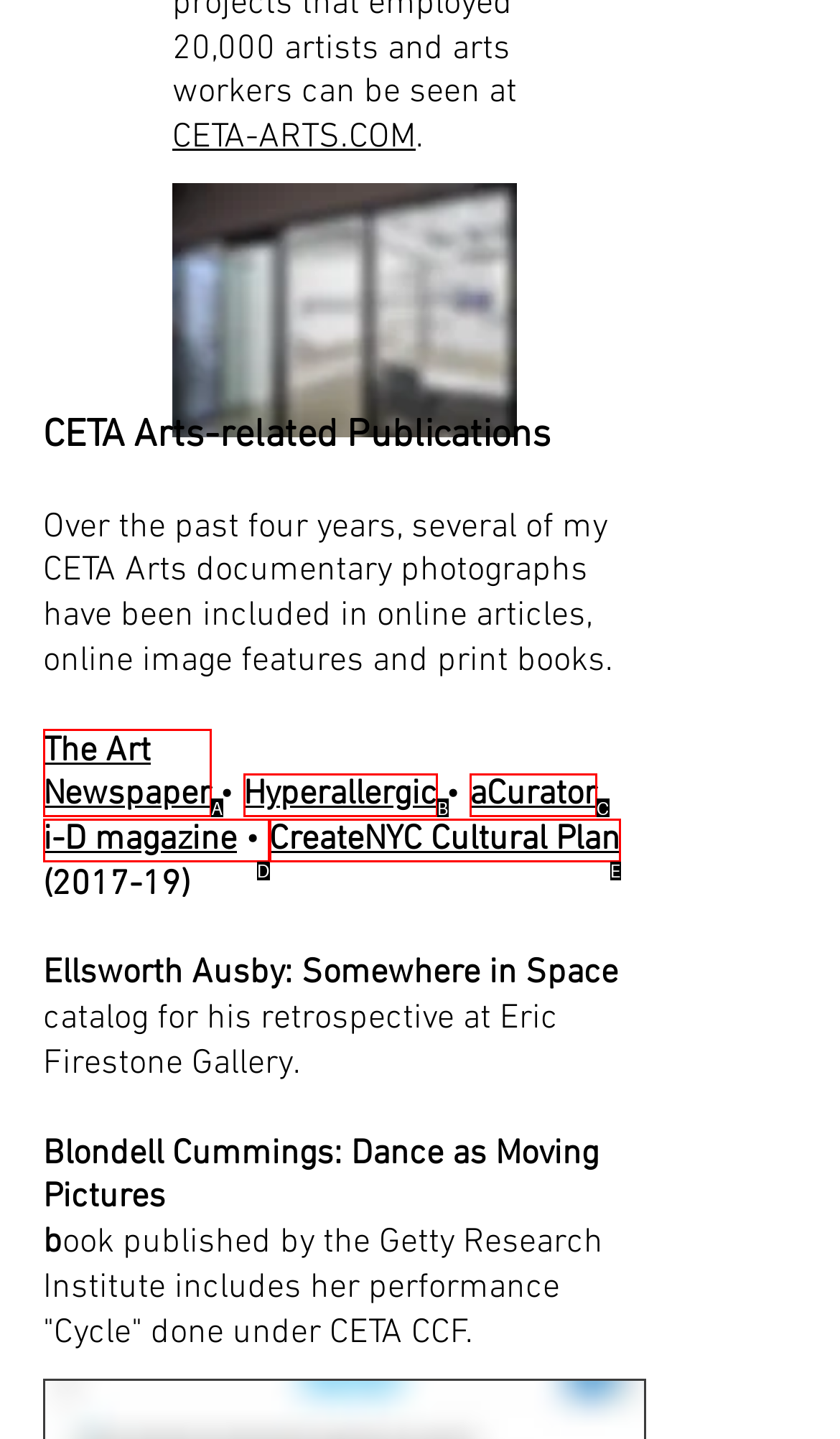Using the description: The Art Newspaper, find the HTML element that matches it. Answer with the letter of the chosen option.

A